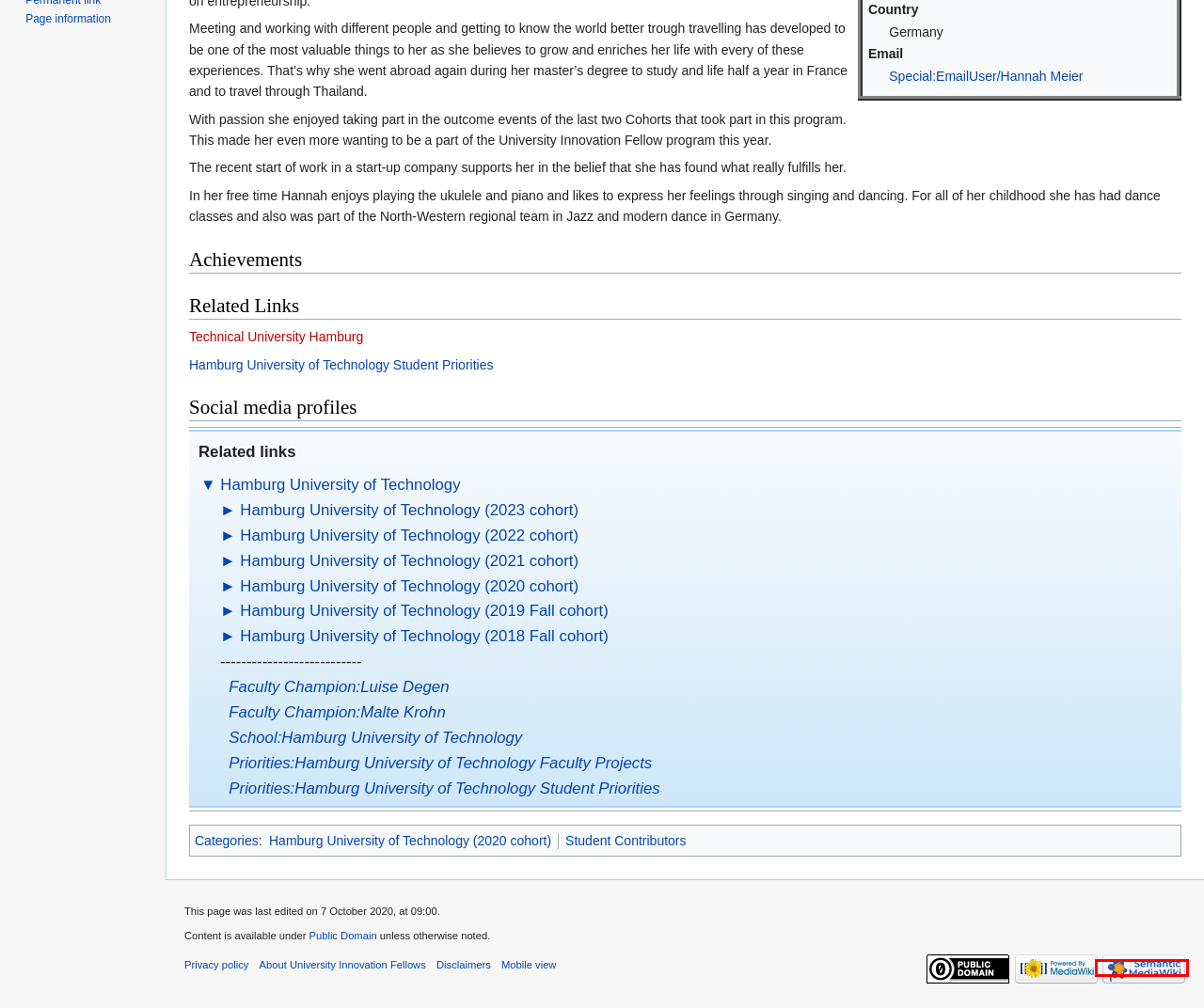Analyze the screenshot of a webpage featuring a red rectangle around an element. Pick the description that best fits the new webpage after interacting with the element inside the red bounding box. Here are the candidates:
A. Contact Us - University Innovation Fellows
B. Blog - University Innovation Fellows
C. Application - University Innovation Fellows
D. Information for "Fellow:Hannah Meier/index.php" - University Innovation Fellows
E. CC0 1.0 Deed | CC0 1.0 Universal
 | Creative Commons
F. About the Program - University Innovation Fellows
G. semantic-mediawiki.org
H. Home - University Innovation Fellows

G